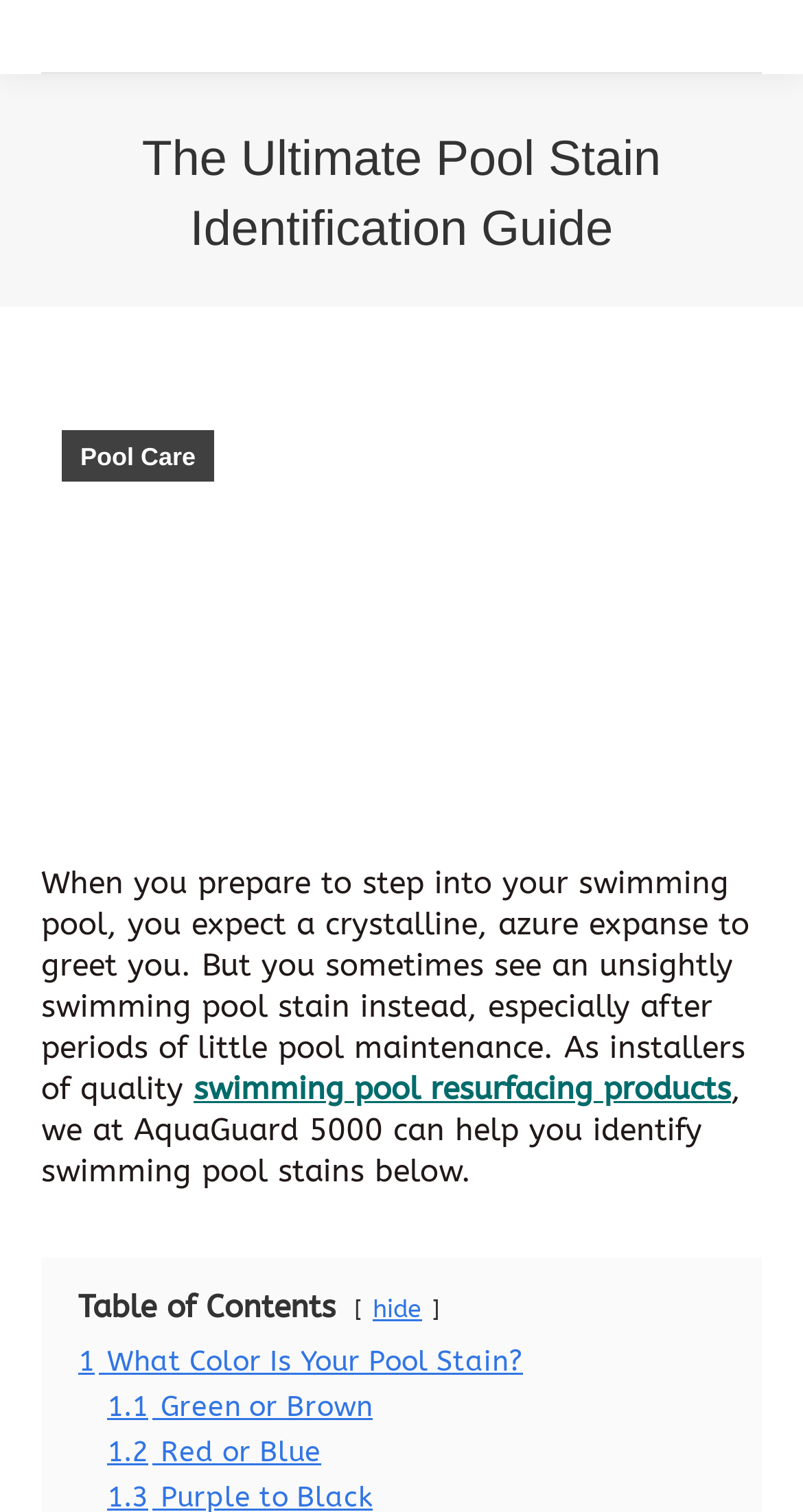Please determine the bounding box coordinates for the UI element described here. Use the format (top-left x, top-left y, bottom-right x, bottom-right y) with values bounded between 0 and 1: 1.2 Red or Blue

[0.133, 0.95, 0.4, 0.972]